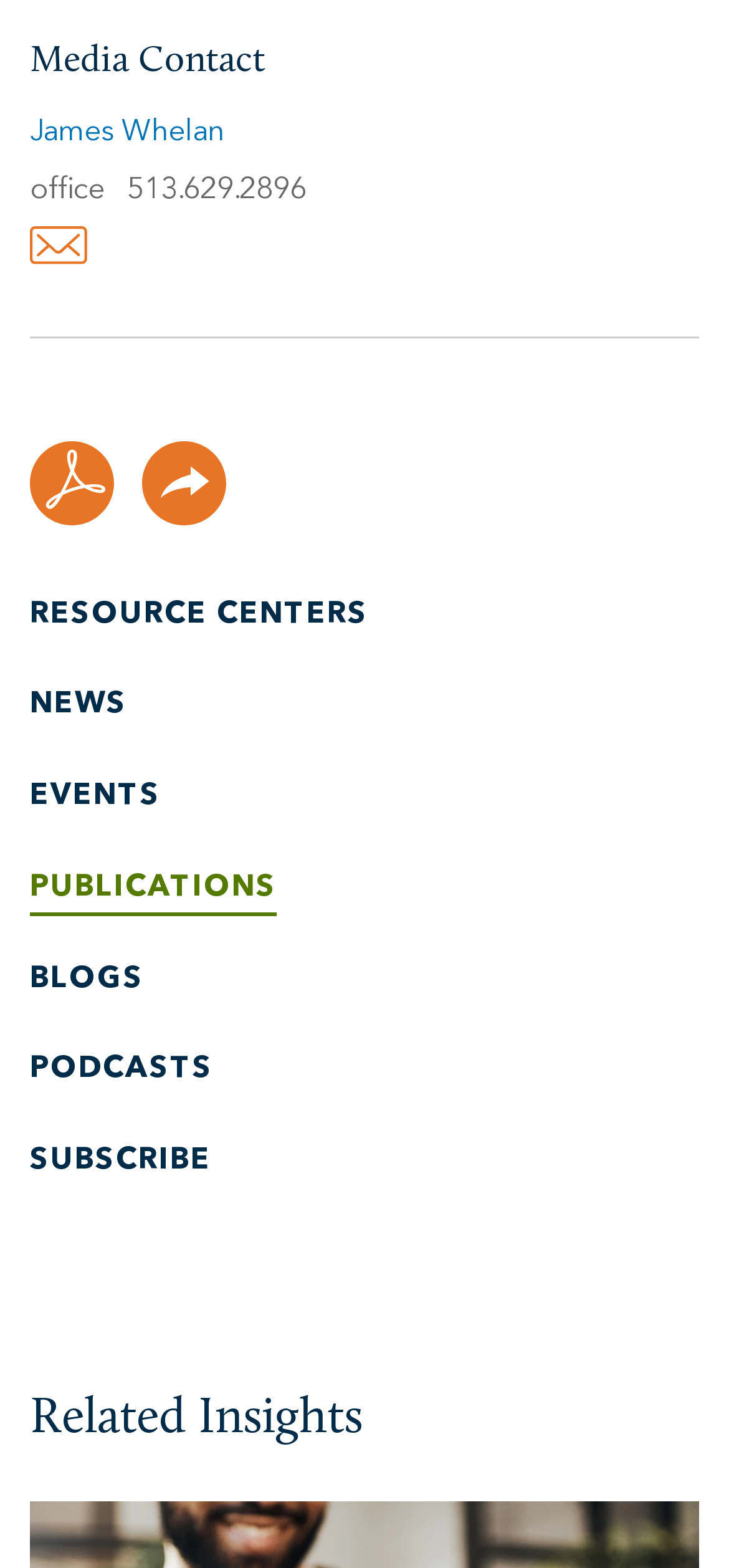Pinpoint the bounding box coordinates of the element you need to click to execute the following instruction: "Click the Share button". The bounding box should be represented by four float numbers between 0 and 1, in the format [left, top, right, bottom].

[0.195, 0.281, 0.31, 0.334]